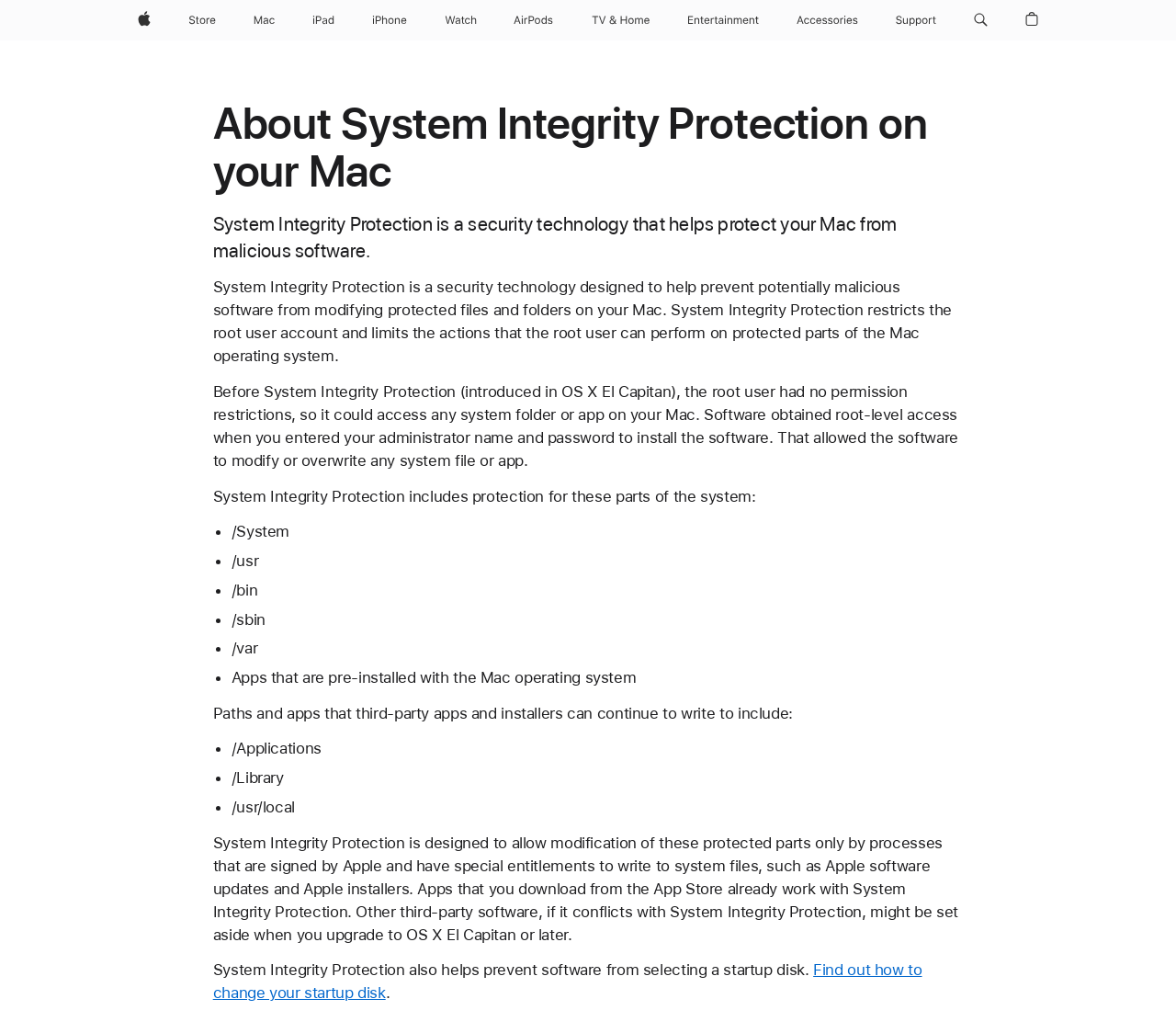Please identify the bounding box coordinates of the area that needs to be clicked to follow this instruction: "Click the Accessibility Menu button".

None